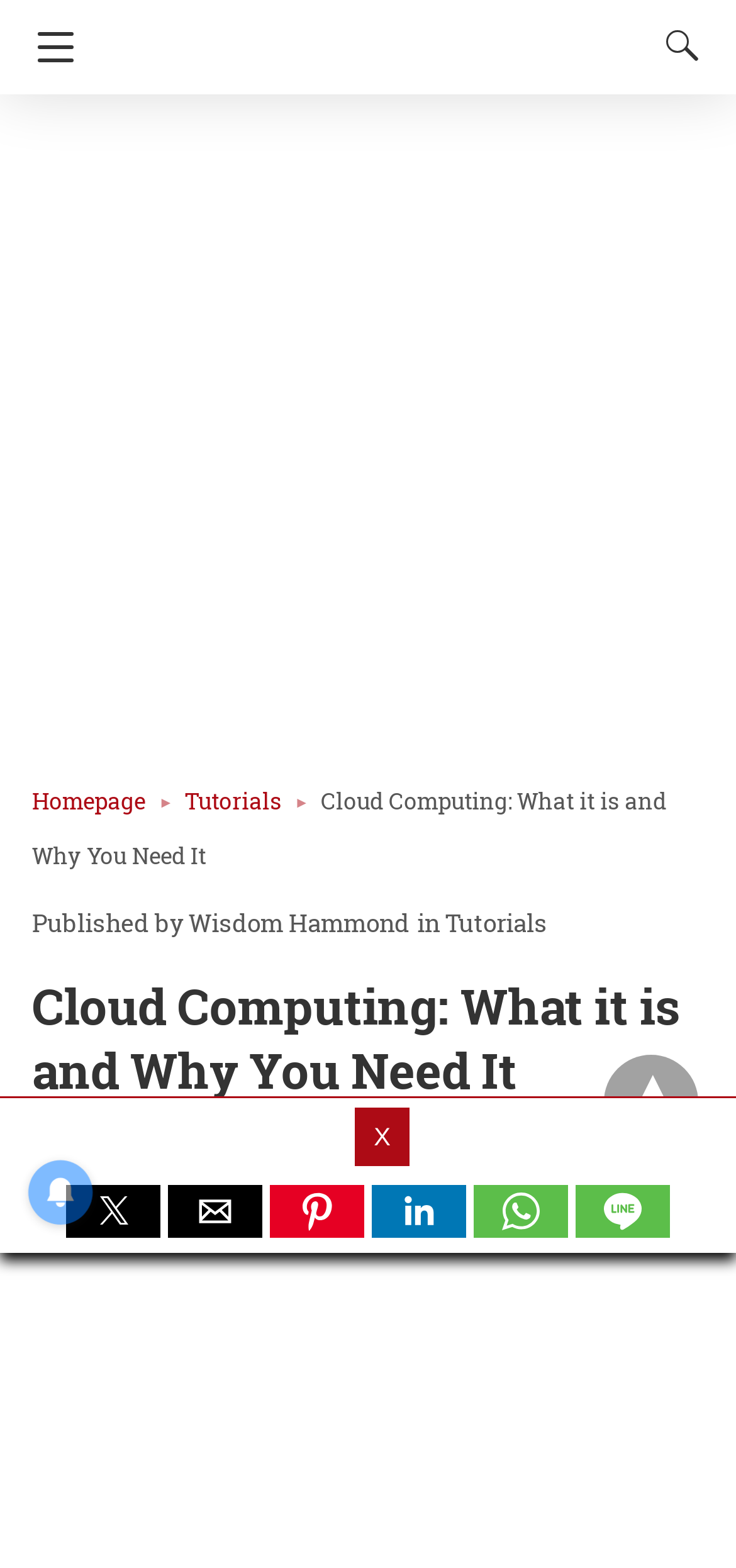Using the provided element description: "title="whatsapp share"", determine the bounding box coordinates of the corresponding UI element in the screenshot.

[0.644, 0.769, 0.782, 0.794]